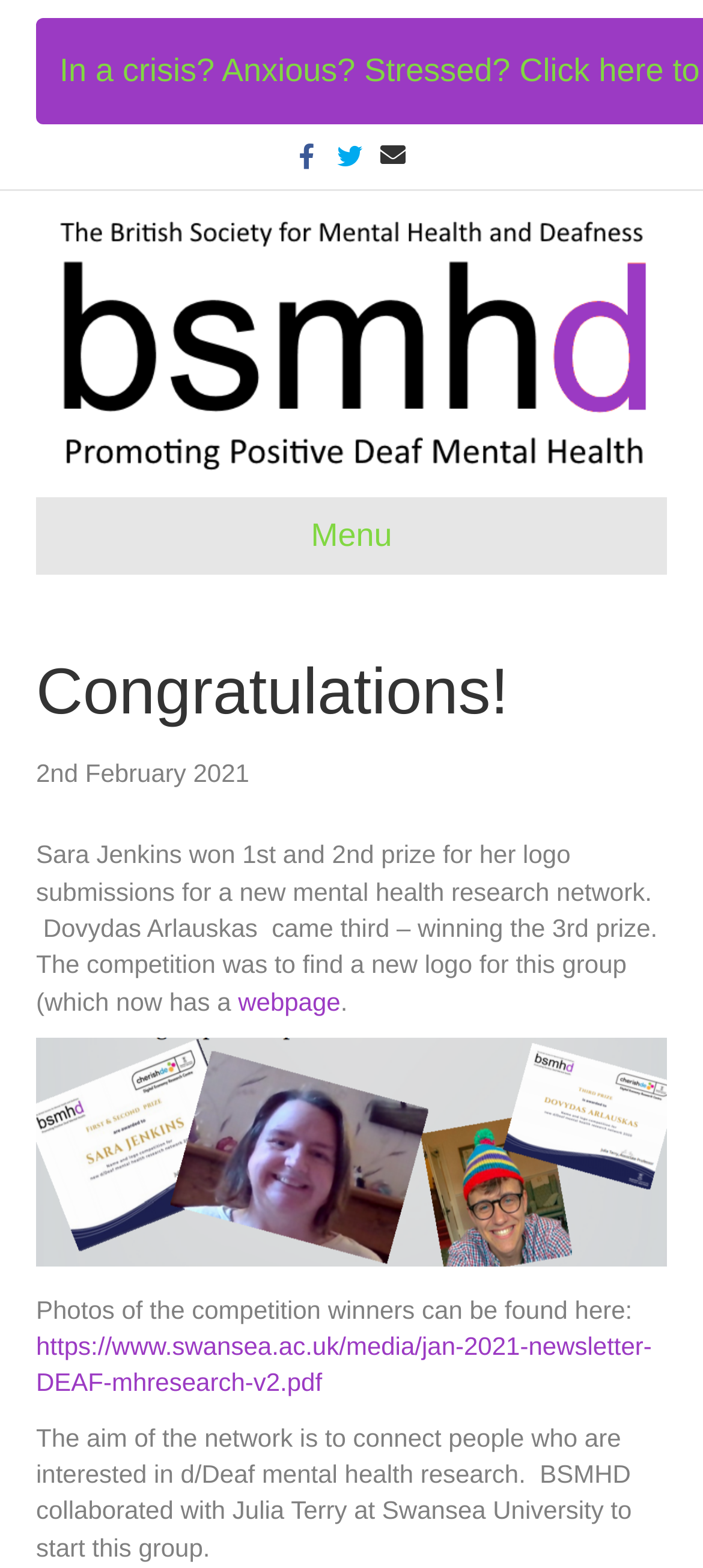Who collaborated with Swansea University to start the group?
Provide a detailed and well-explained answer to the question.

The collaborator can be found in the text 'BSMHD collaborated with Julia Terry at Swansea University to start this group.' which is located in the middle of the webpage.